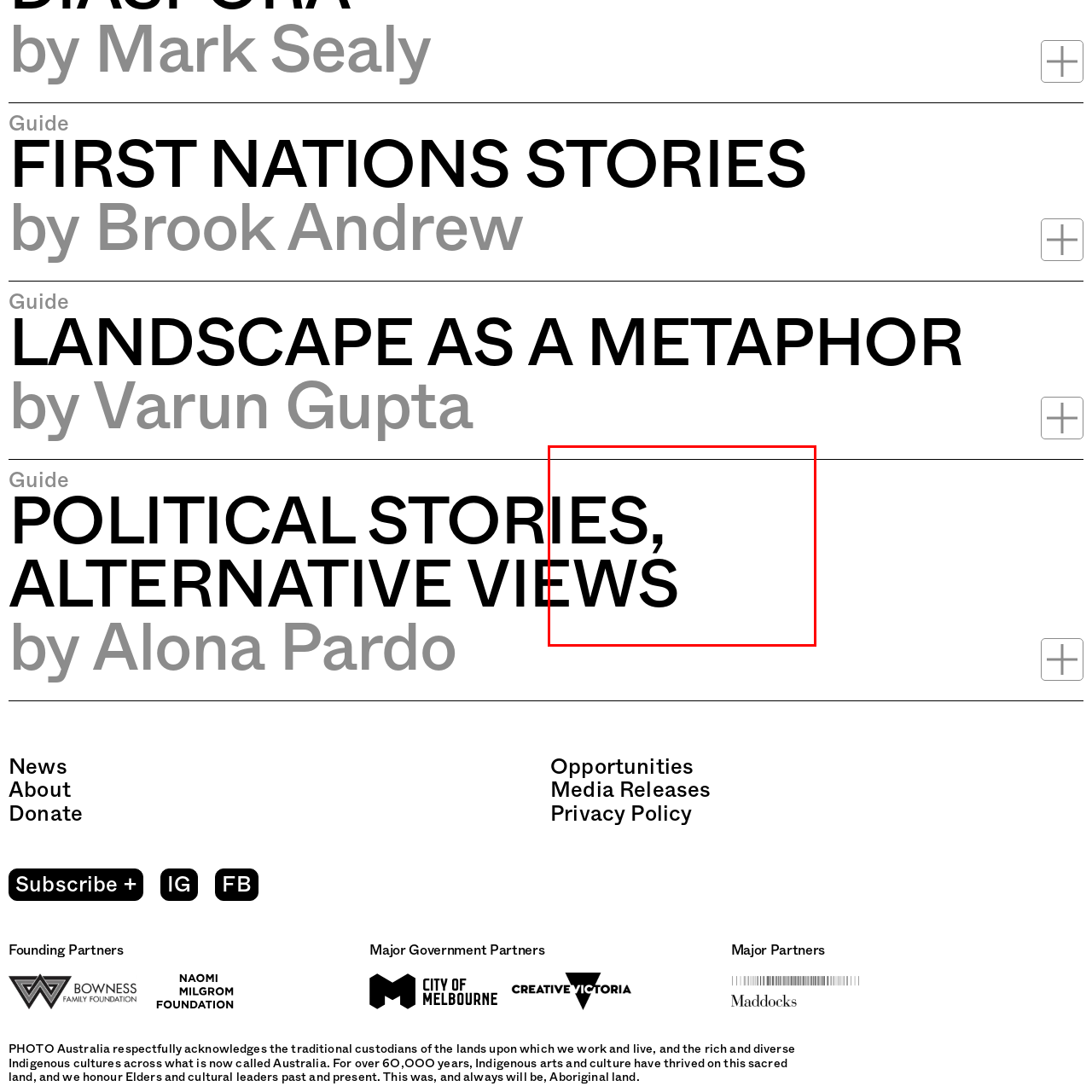Please provide a comprehensive description of the image highlighted by the red bounding box.

The image features a work titled **"The Rise and Fall" (detail)** created by Laura Delaney in 2020. This piece is part of a broader exhibition that celebrates recent talent in the photographic arts. The exhibition showcases a diverse range of contemporary photographic techniques and artistic explorations, emphasizing the dynamic nature of visual storytelling. Delaney's work, along with those of other emerging artists, highlights the elasticity of the photographic medium and its capacity to convey complex narratives. The exhibition aims to provide insight into the future of photographic art, reflecting on the themes of representation and innovation in the genre. Visitors are encouraged to engage with these new perspectives at PHOTO 2021.